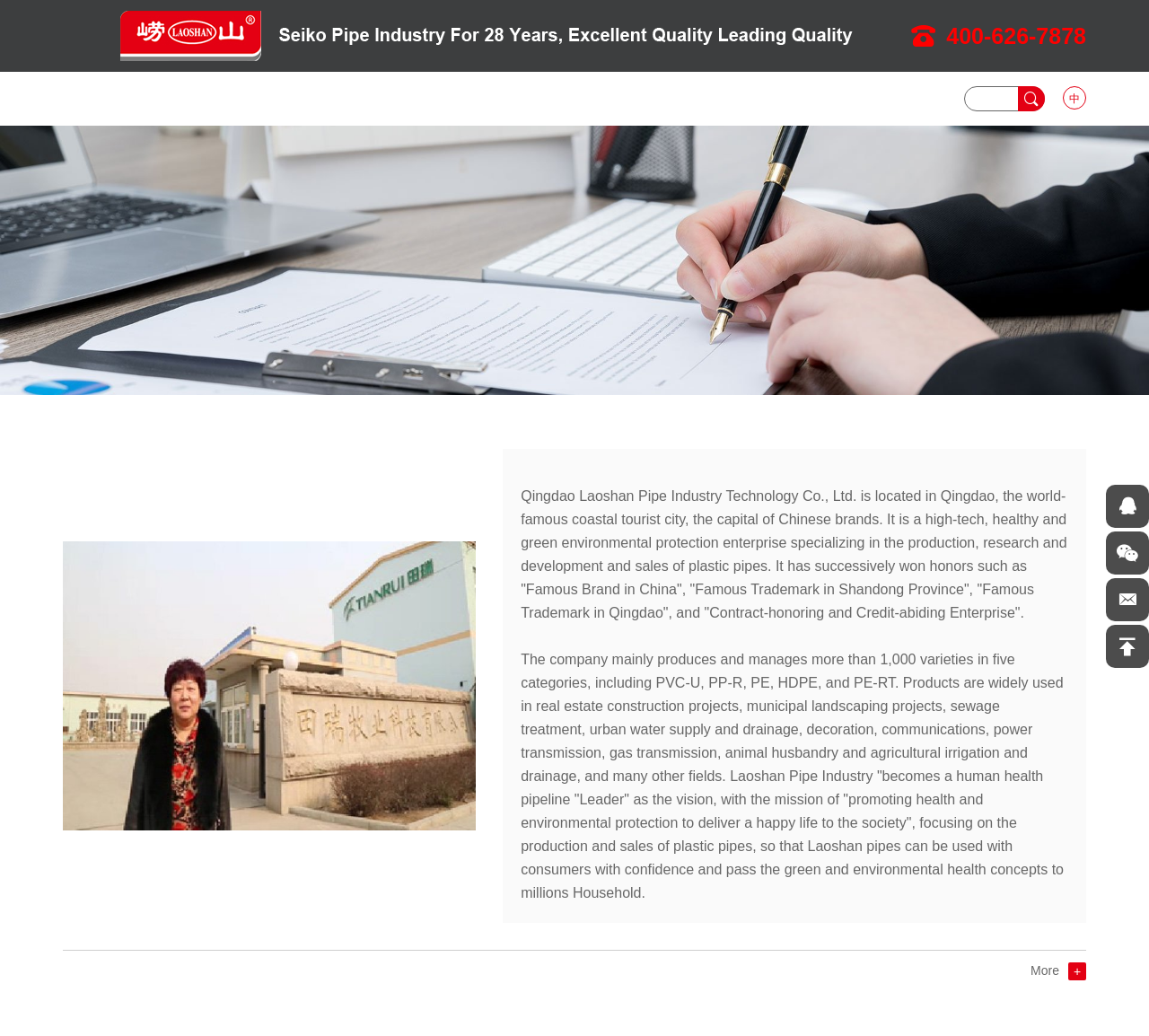Pinpoint the bounding box coordinates of the element that must be clicked to accomplish the following instruction: "Click the HOME link". The coordinates should be in the format of four float numbers between 0 and 1, i.e., [left, top, right, bottom].

[0.141, 0.107, 0.208, 0.159]